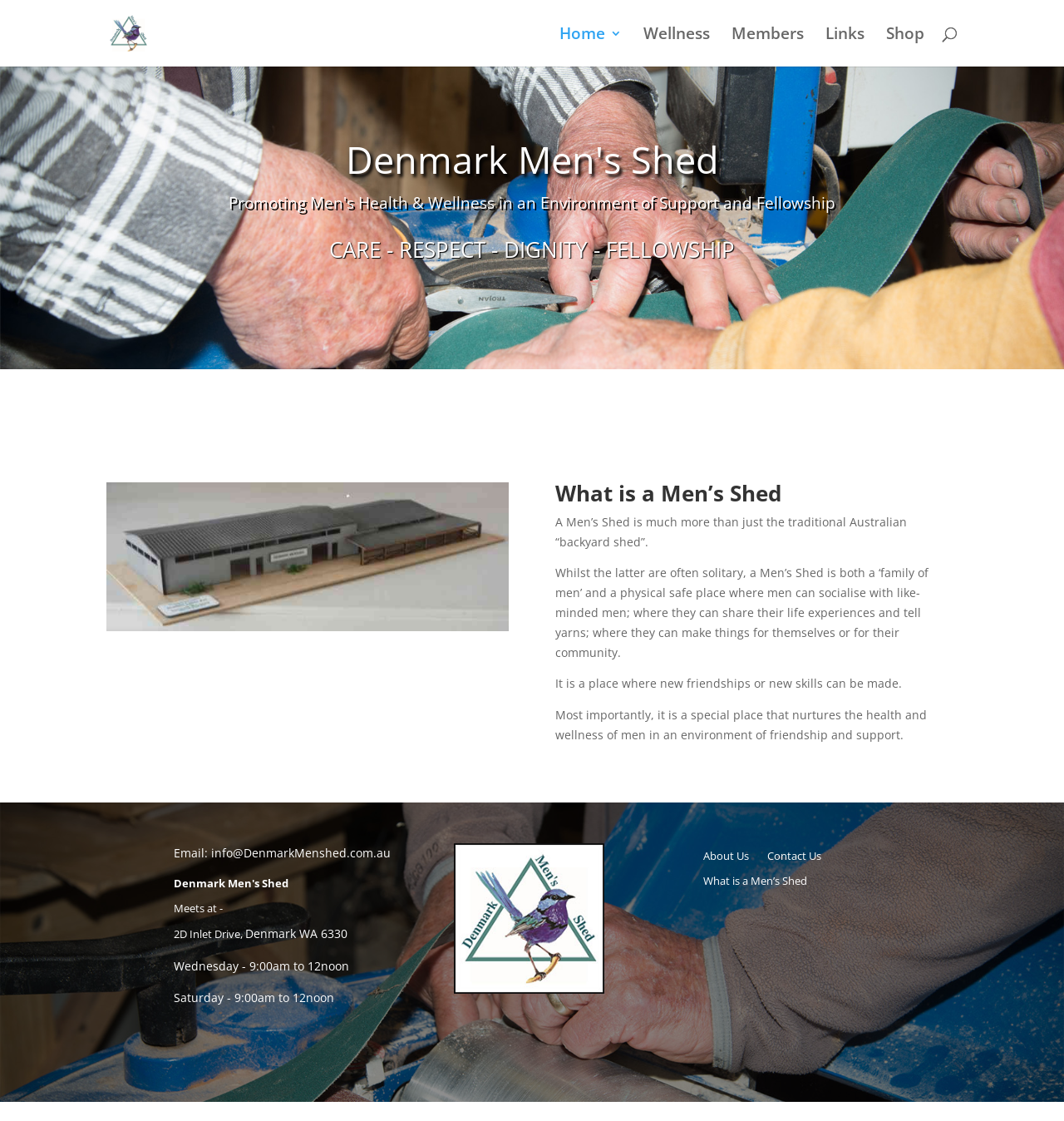Locate the bounding box coordinates of the clickable area needed to fulfill the instruction: "Log in".

None